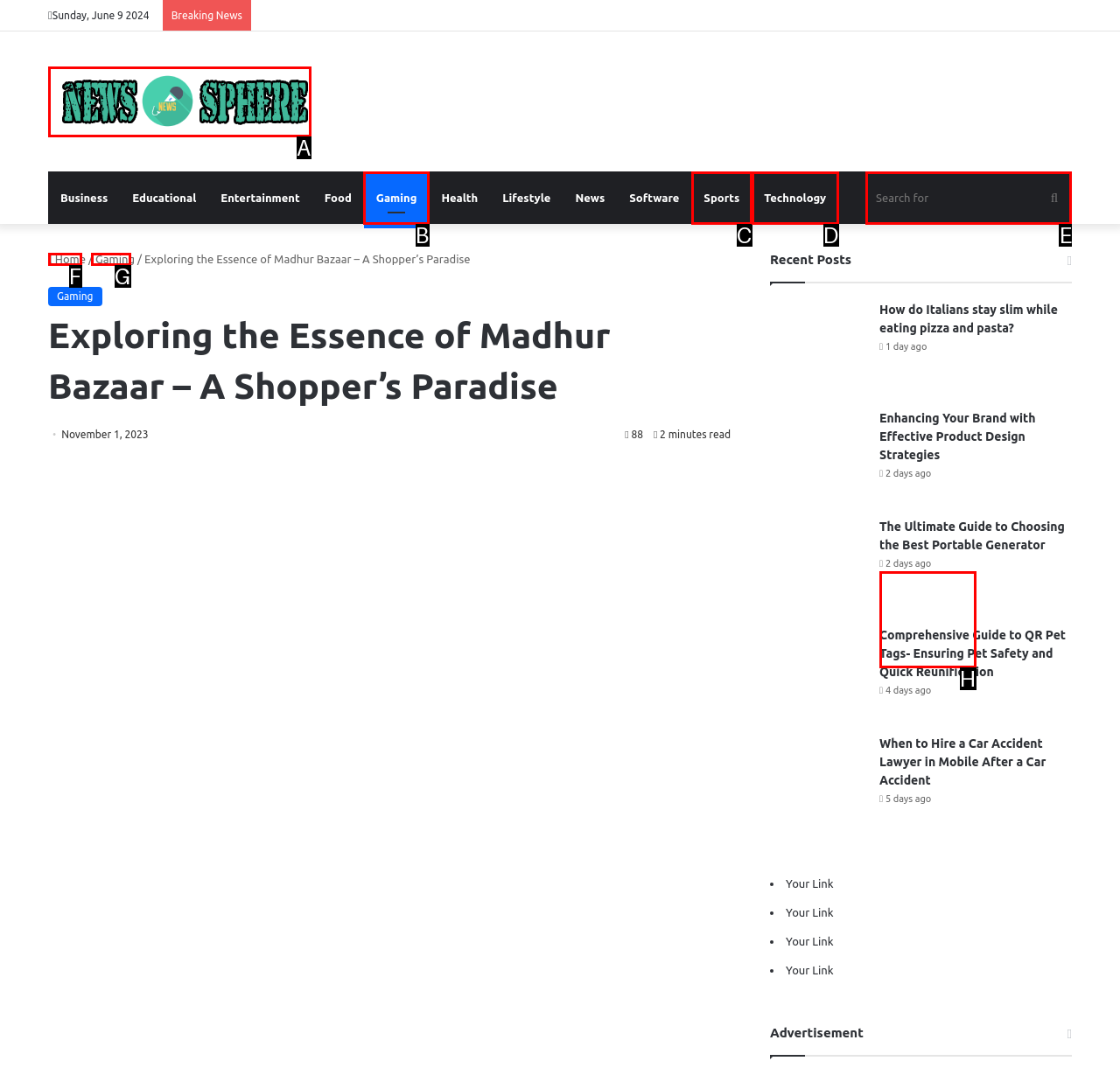Identify the appropriate choice to fulfill this task: Search for something
Respond with the letter corresponding to the correct option.

E